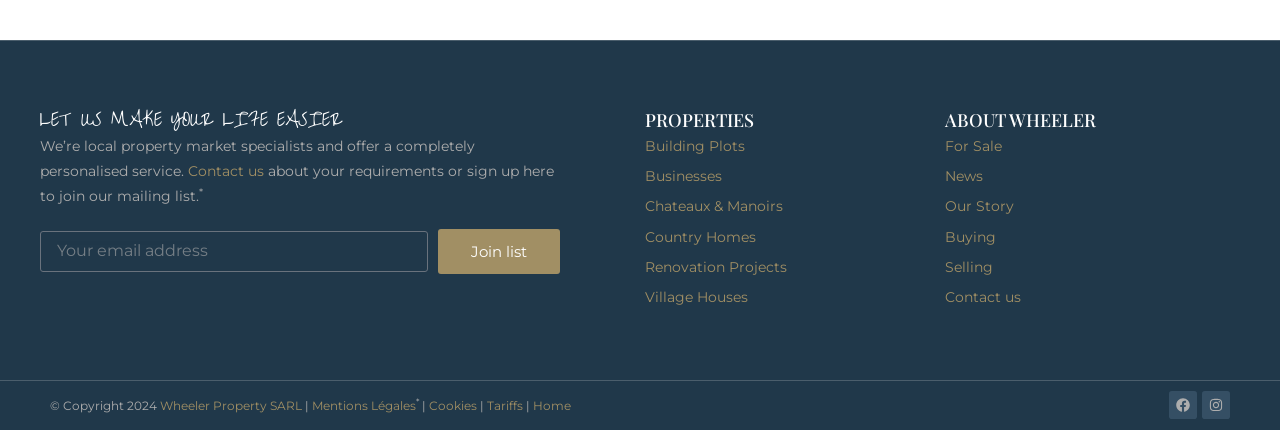Locate the bounding box coordinates of the clickable part needed for the task: "Read about Wheeler's story".

[0.738, 0.452, 0.969, 0.511]